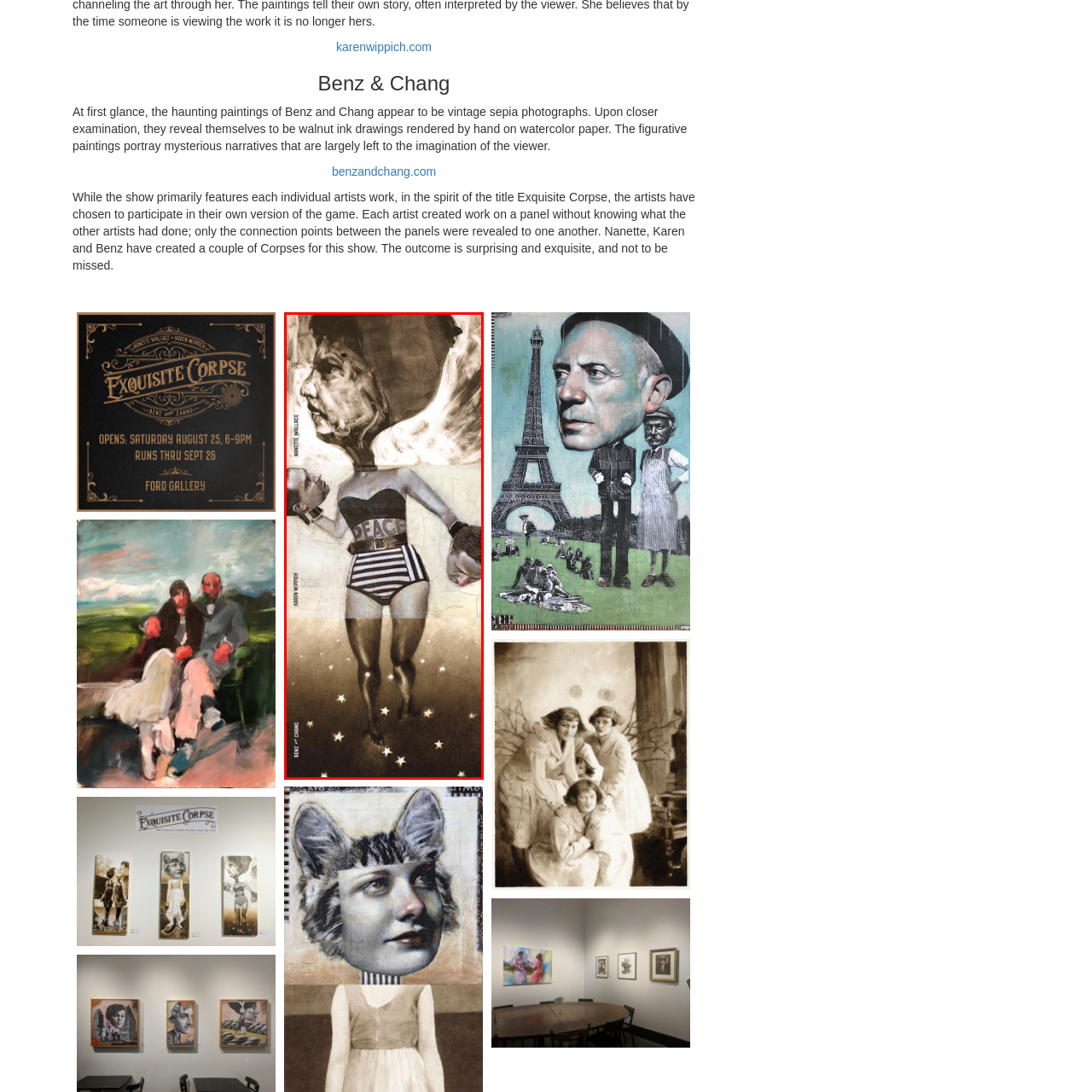What is the theme suggested by the ghostly visage in the upper half of the mural?
Look closely at the image highlighted by the red bounding box and give a comprehensive answer to the question.

The caption interprets the ghostly visage in the upper half of the mural as suggesting themes of identity and transformation, which is one of the complexities of human existence and consciousness explored in the artwork.